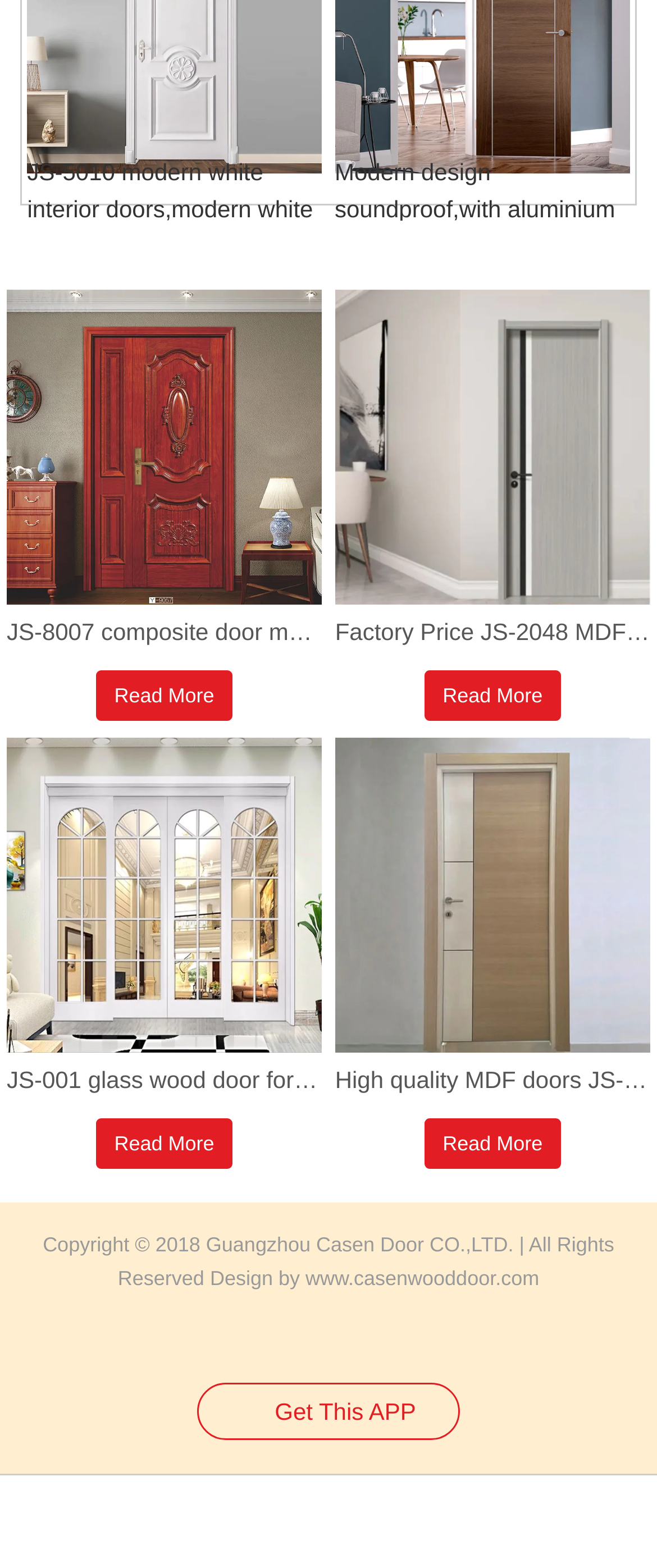Show me the bounding box coordinates of the clickable region to achieve the task as per the instruction: "Get the APP".

[0.3, 0.882, 0.7, 0.919]